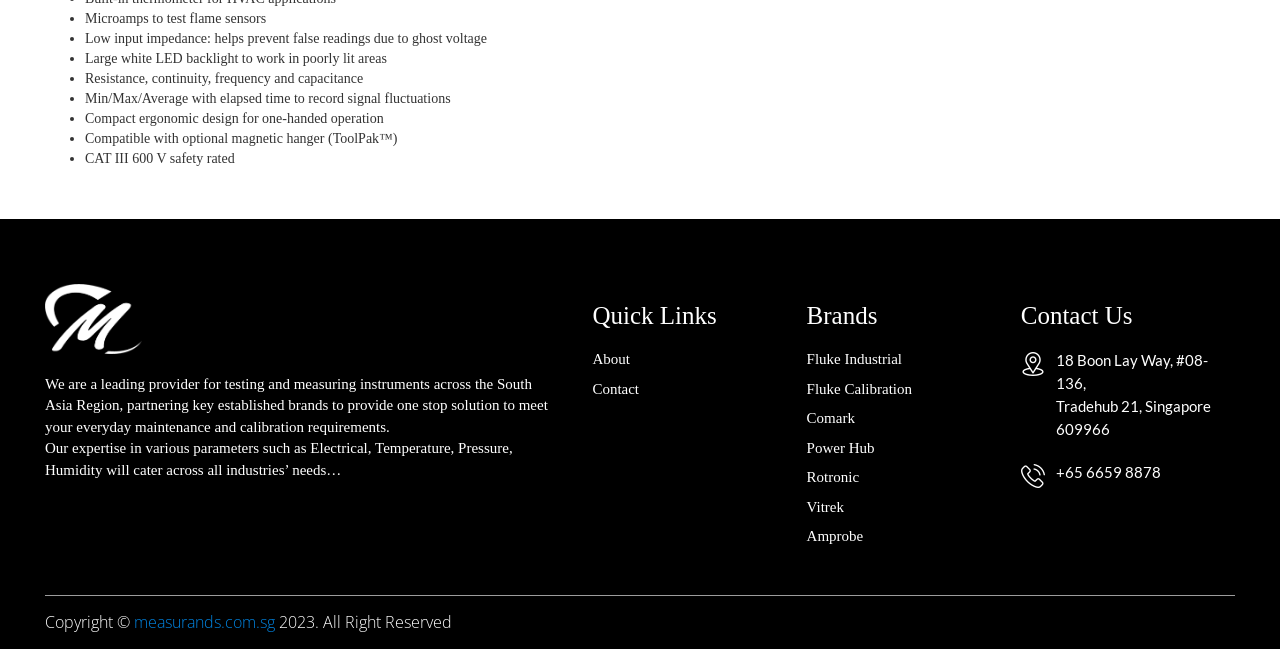What is the purpose of the device described?
Answer the question with a detailed explanation, including all necessary information.

Based on the list of features, it appears that the device is designed to test flame sensors, as it mentions microamps to test flame sensors, low input impedance, and other features that are relevant to this task.